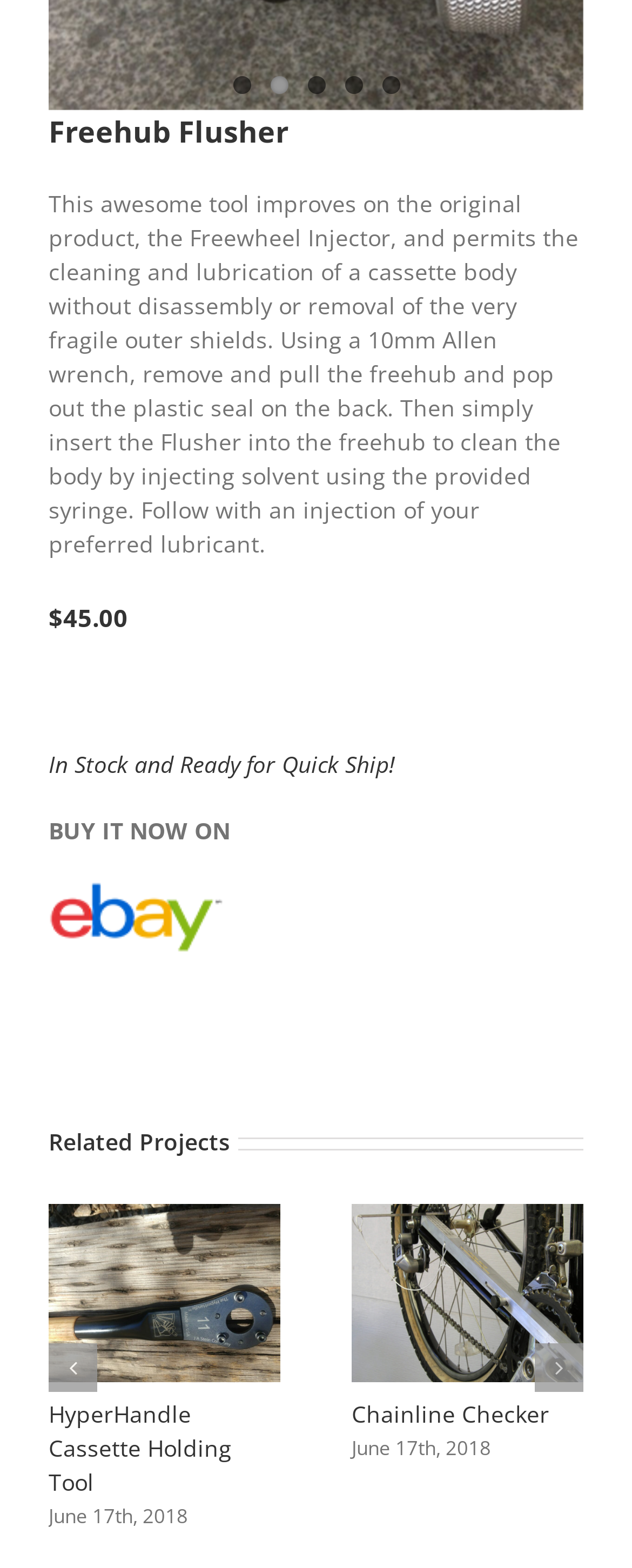Find the bounding box of the element with the following description: "aria-label="Cassette Lockring Drivers"". The coordinates must be four float numbers between 0 and 1, formatted as [left, top, right, bottom].

[0.556, 0.768, 0.923, 0.788]